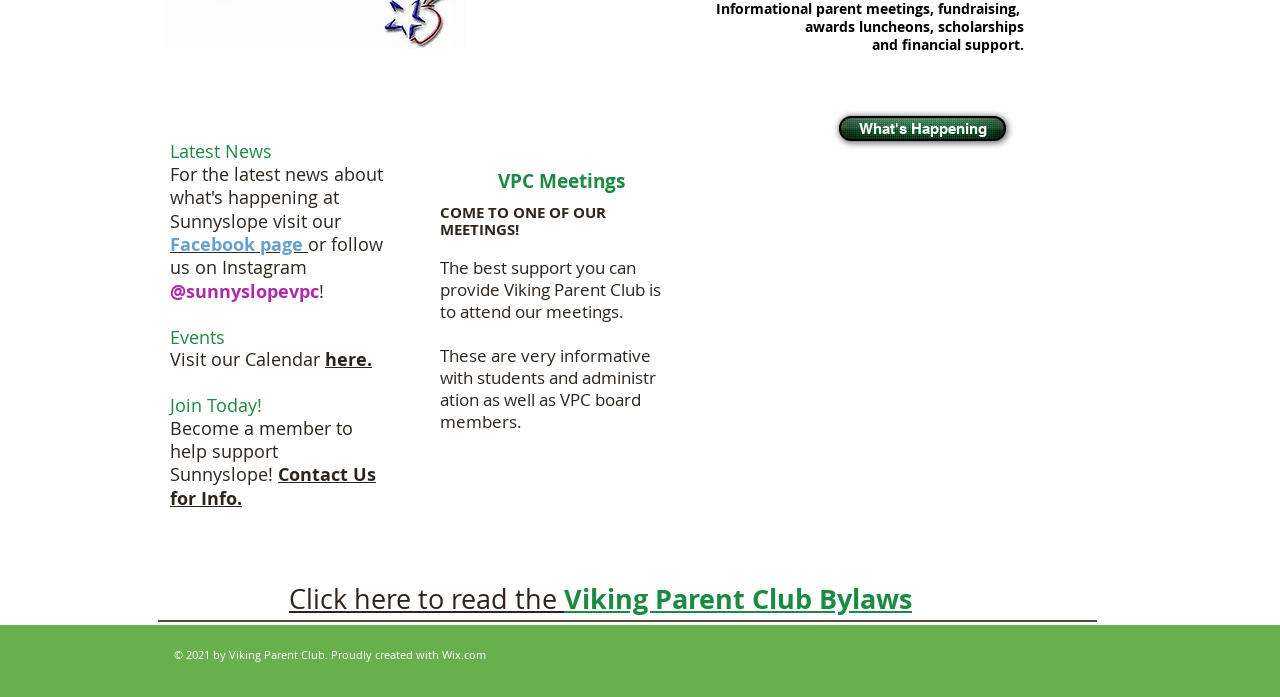Use a single word or phrase to answer the question:
How can one become a member of Viking Parent Club?

Contact Us